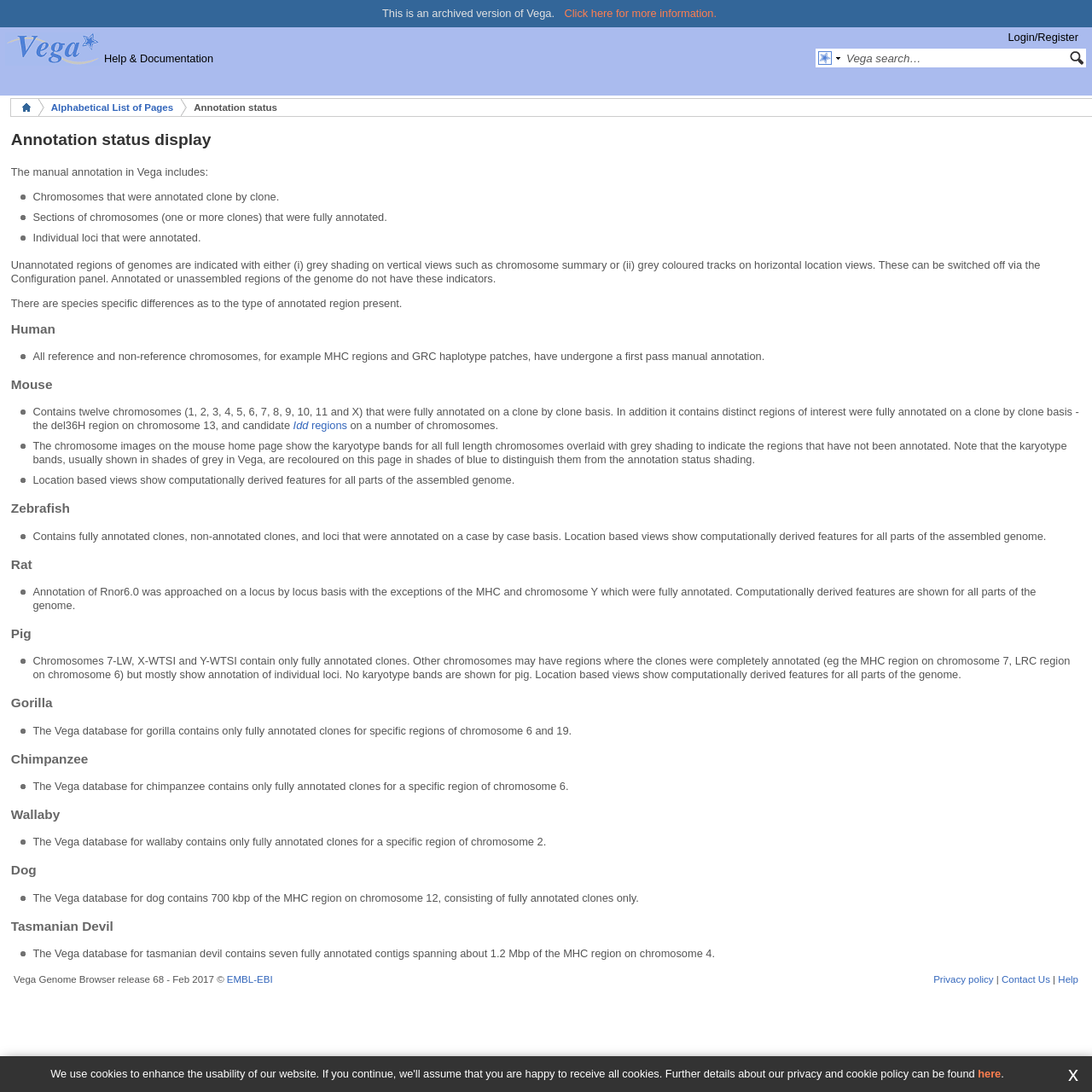What is the annotation status of human chromosomes?
Please answer the question as detailed as possible based on the image.

According to the webpage, under the 'Human' section, it is stated that 'All reference and non-reference chromosomes, for example MHC regions and GRC haplotype patches, have undergone a first pass manual annotation.'